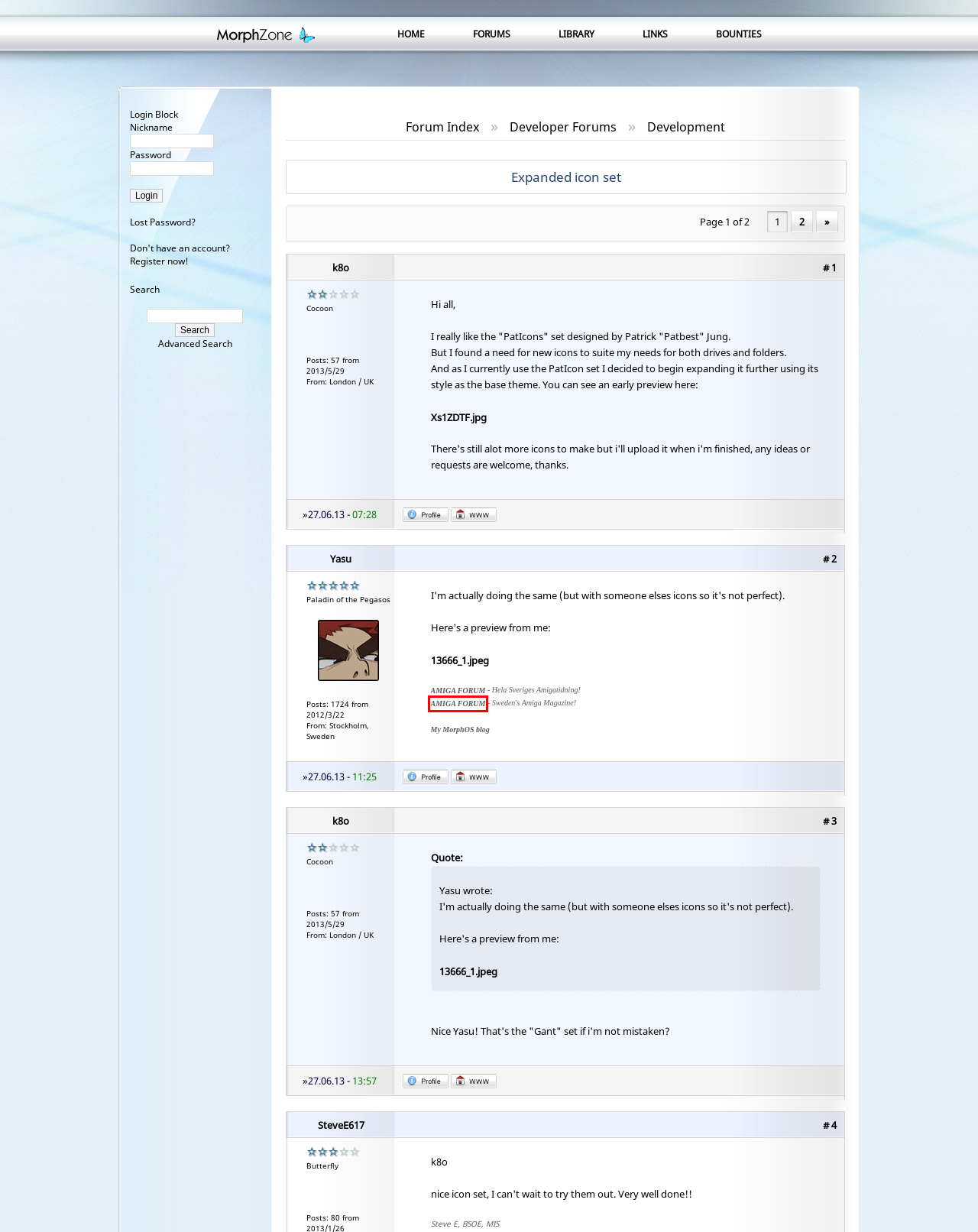With the provided webpage screenshot containing a red bounding box around a UI element, determine which description best matches the new webpage that appears after clicking the selected element. The choices are:
A. Links - MorphOS Library
B. k8o : MorphZone
C. stefkos : MorphZone
D. Tcheko : MorphZone
E. MorphOS Library
F. SteveE617 : MorphZone
G. Om Amiga Forum - SUGA
H. Yasu : MorphZone

G